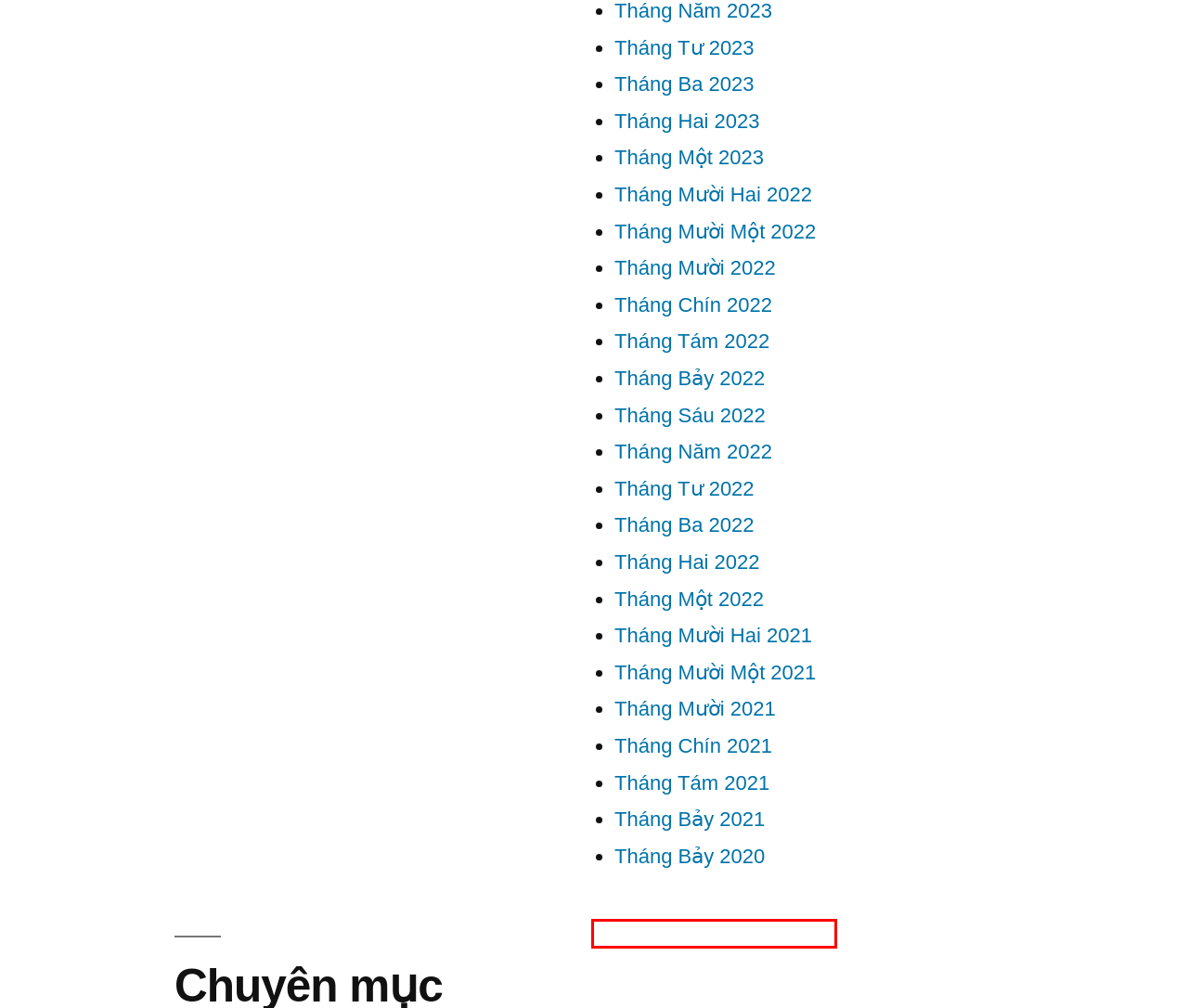You have a screenshot of a webpage with a red rectangle bounding box. Identify the best webpage description that corresponds to the new webpage after clicking the element within the red bounding box. Here are the candidates:
A. Tháng Sáu 2022 – Nguyen Minh Kha
B. Tháng Tư 2023 – Nguyen Minh Kha
C. Tháng Một 2022 – Nguyen Minh Kha
D. Tháng Tám 2022 – Nguyen Minh Kha
E. Tháng Ba 2023 – Nguyen Minh Kha
F. Slow Play Poker |
G. Tháng Mười Hai 2022 – Nguyen Minh Kha
H. Tháng Bảy 2021 – Nguyen Minh Kha

F